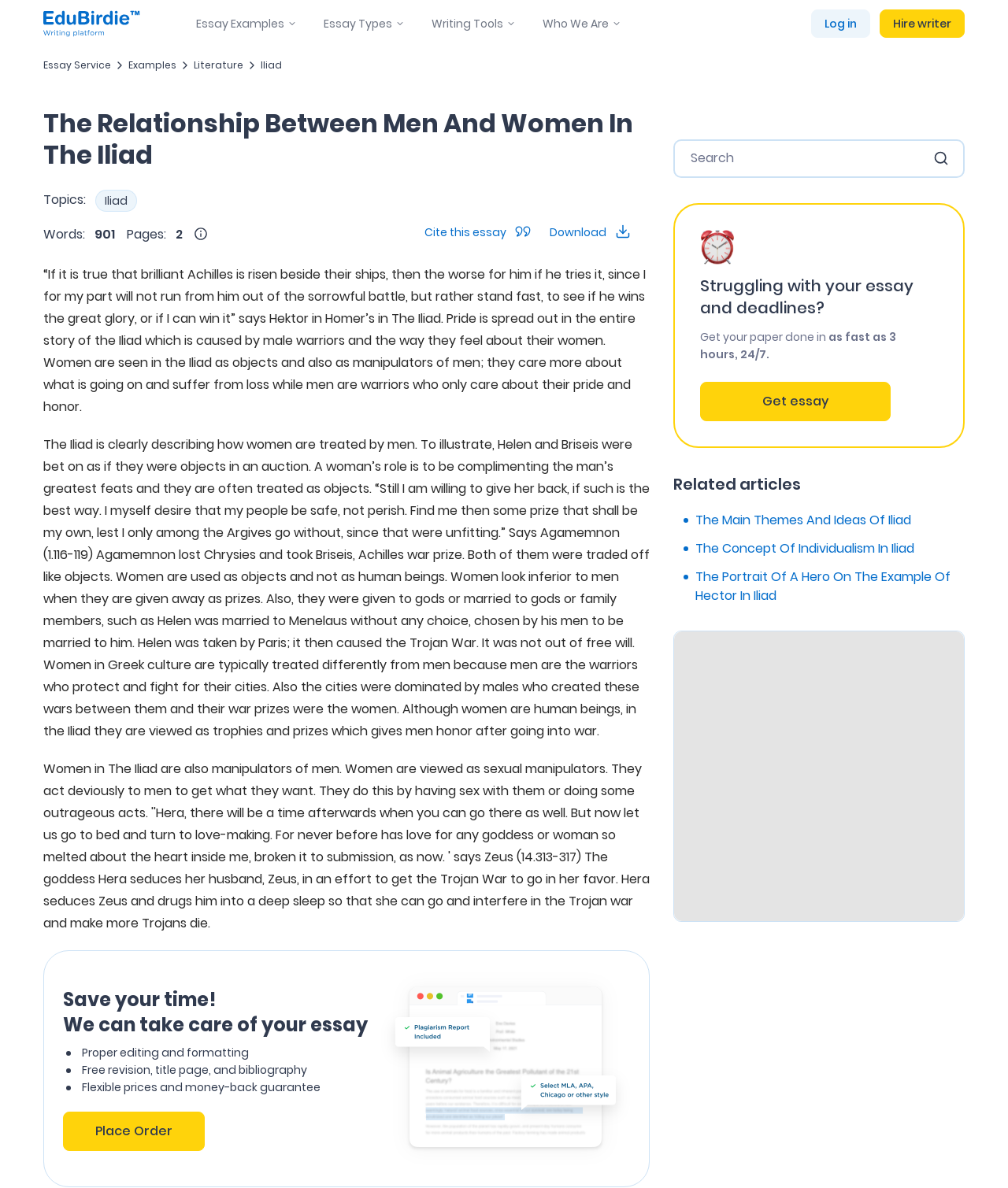Please find the bounding box coordinates of the element's region to be clicked to carry out this instruction: "Search for essays".

[0.647, 0.008, 0.795, 0.032]